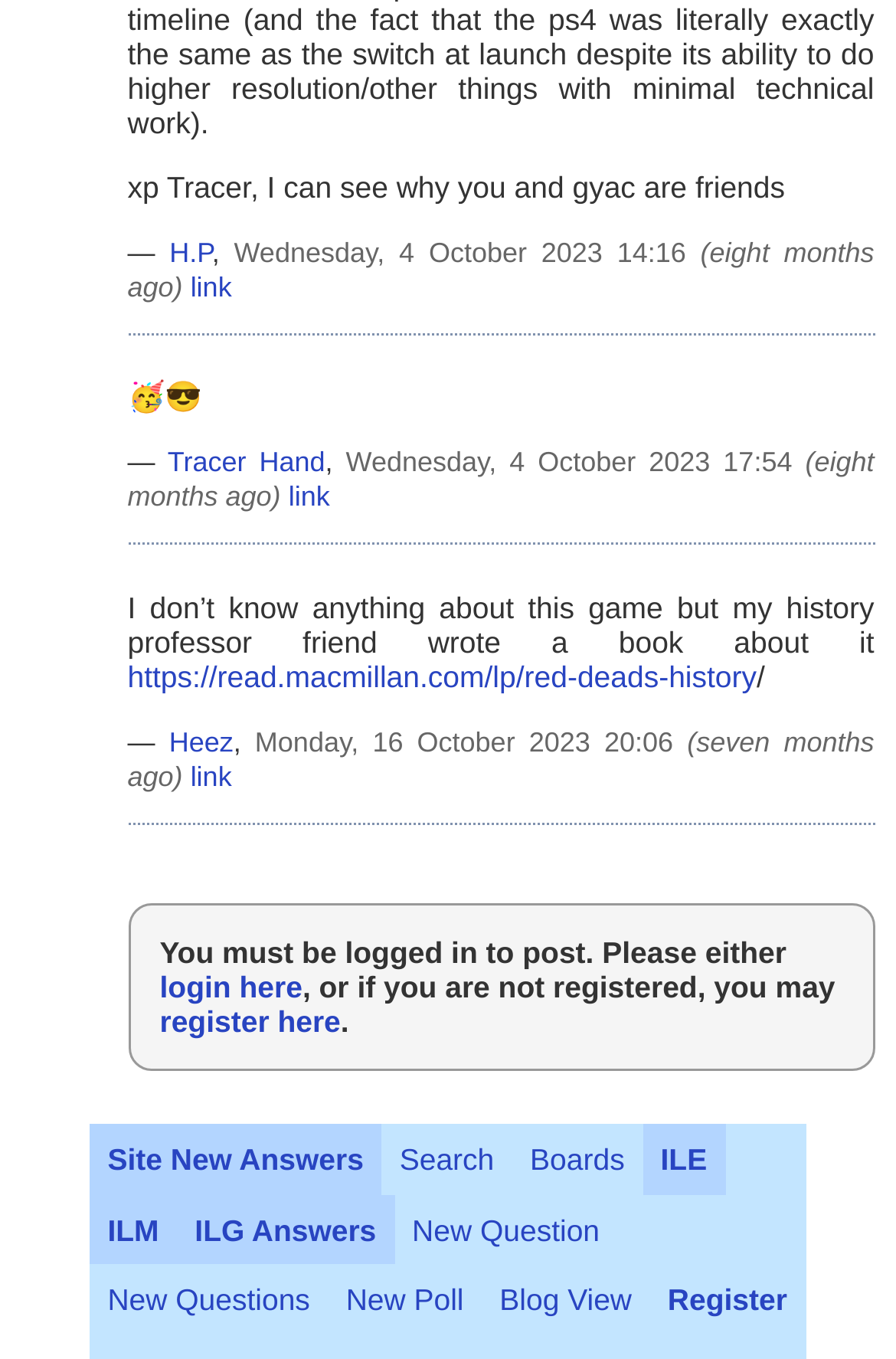Provide a single word or phrase answer to the question: 
What is the purpose of the link 'login here'?

to log in